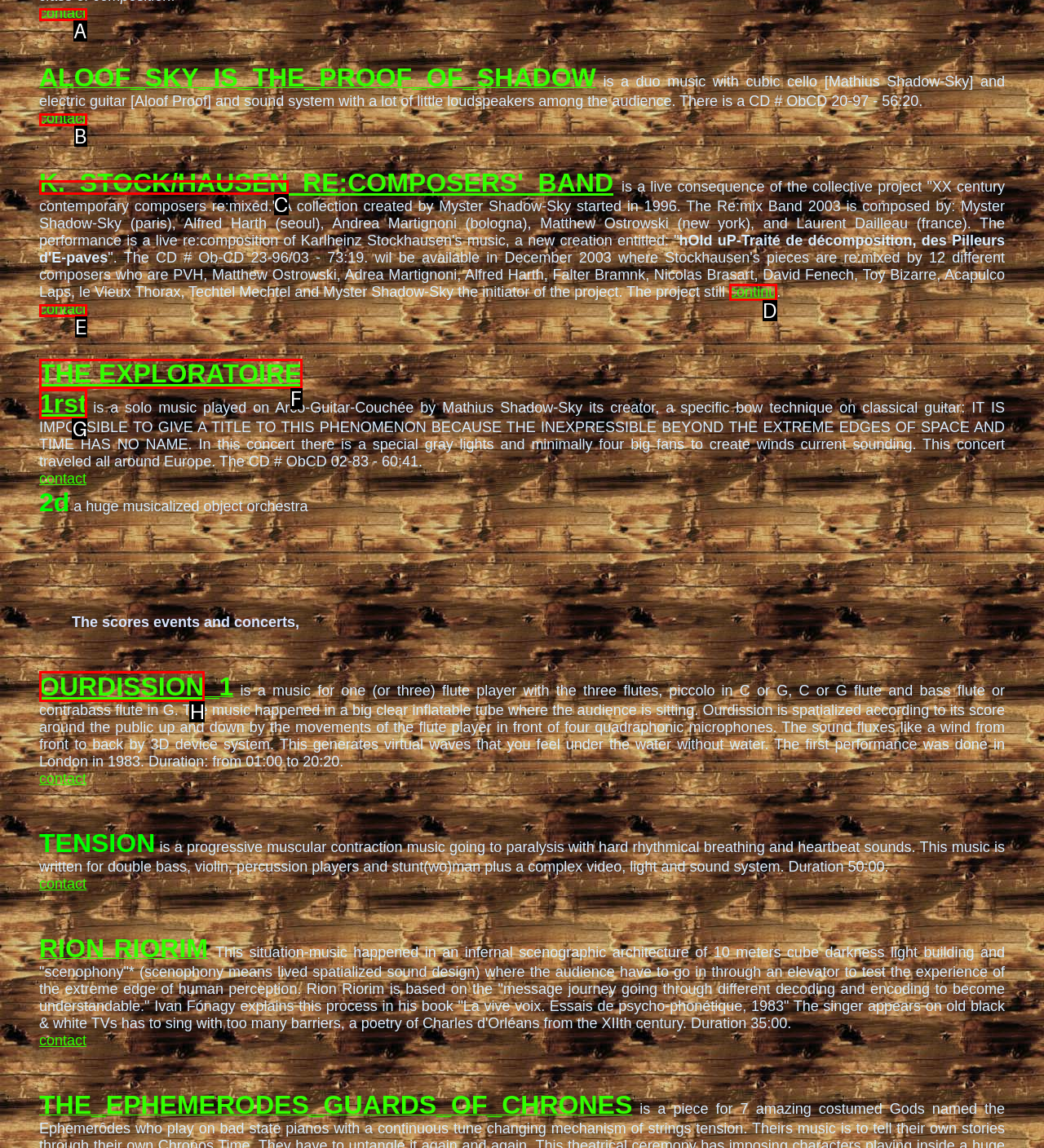For the task: read about OURDISSION, specify the letter of the option that should be clicked. Answer with the letter only.

H